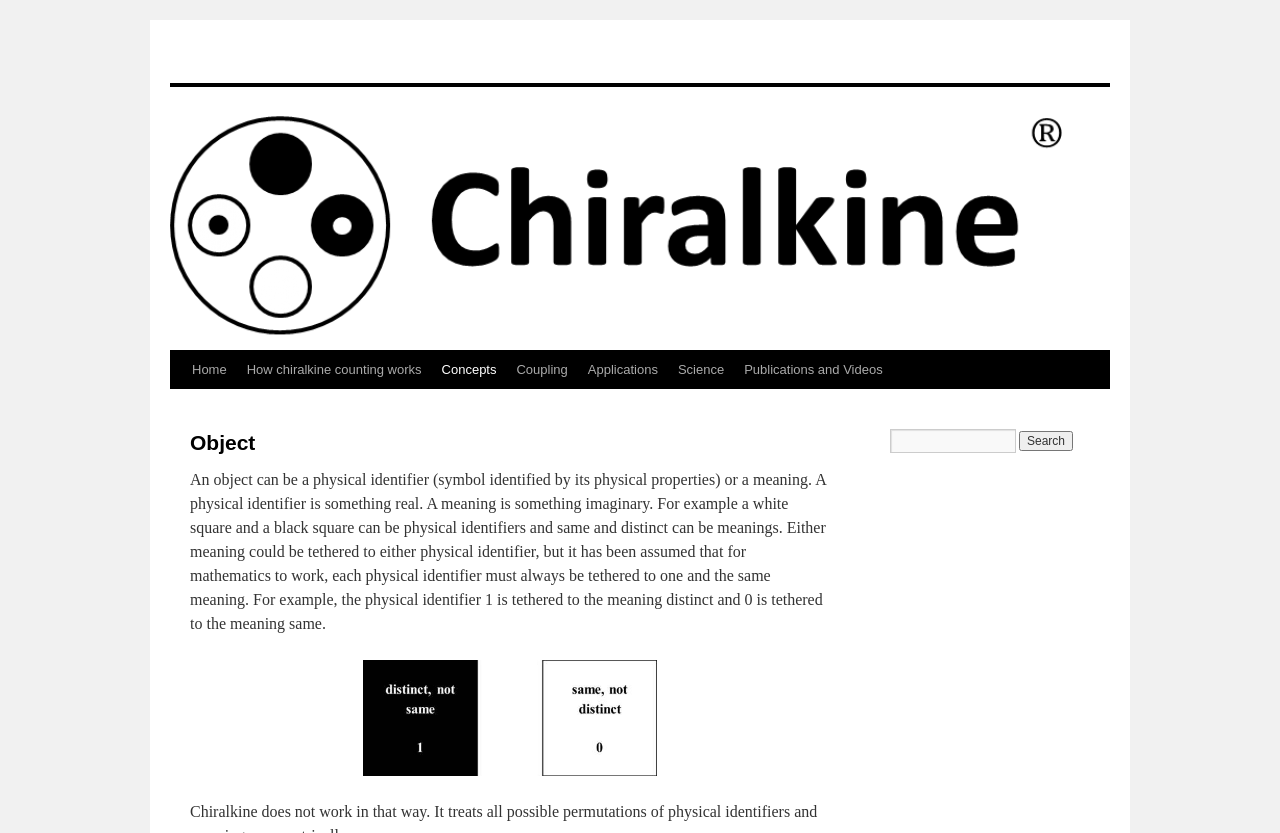What is an object in this context?
Look at the image and answer the question with a single word or phrase.

Physical identifier or meaning